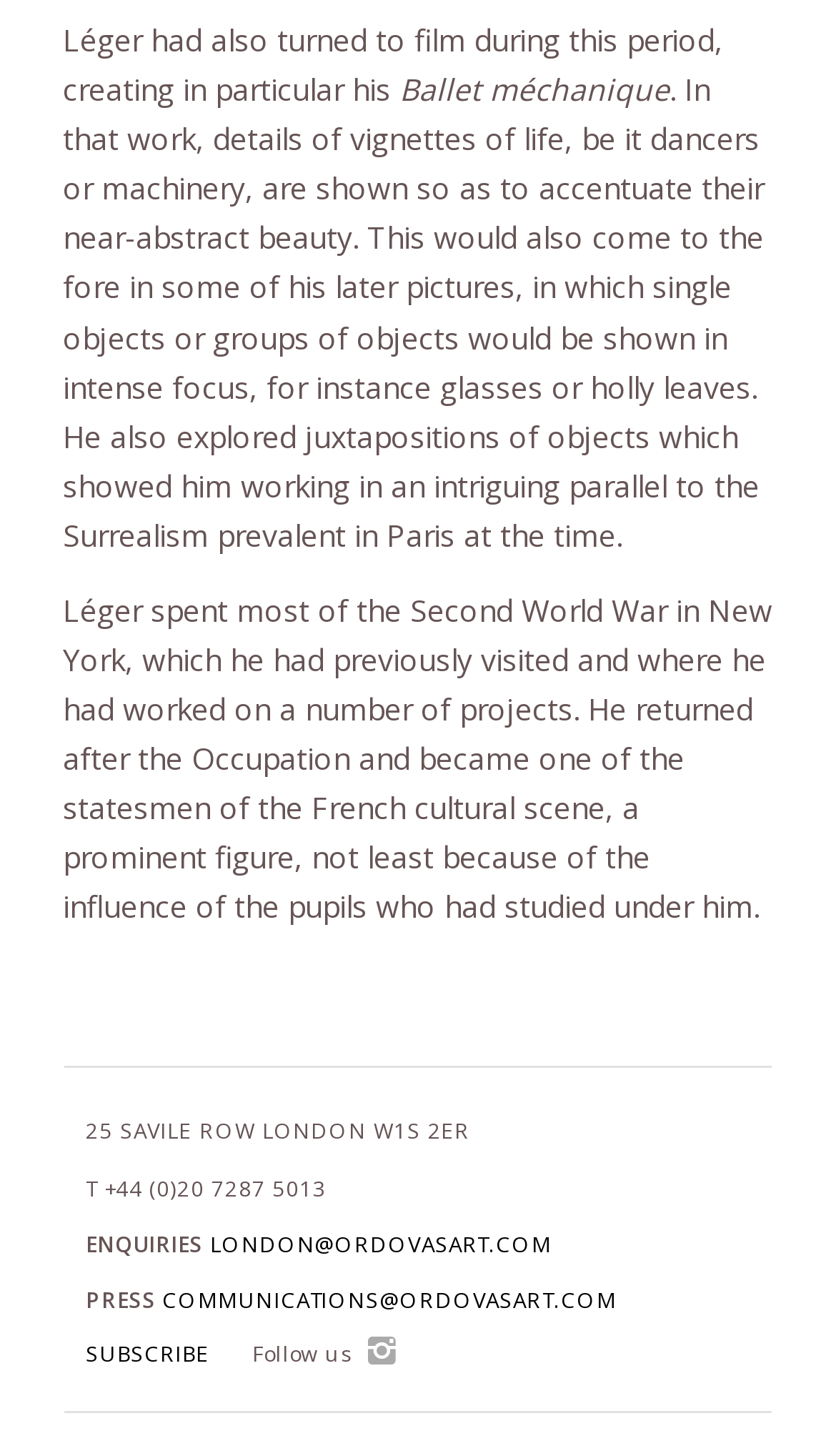Provide a brief response to the question using a single word or phrase: 
What is the artist's name mentioned in the text?

Léger